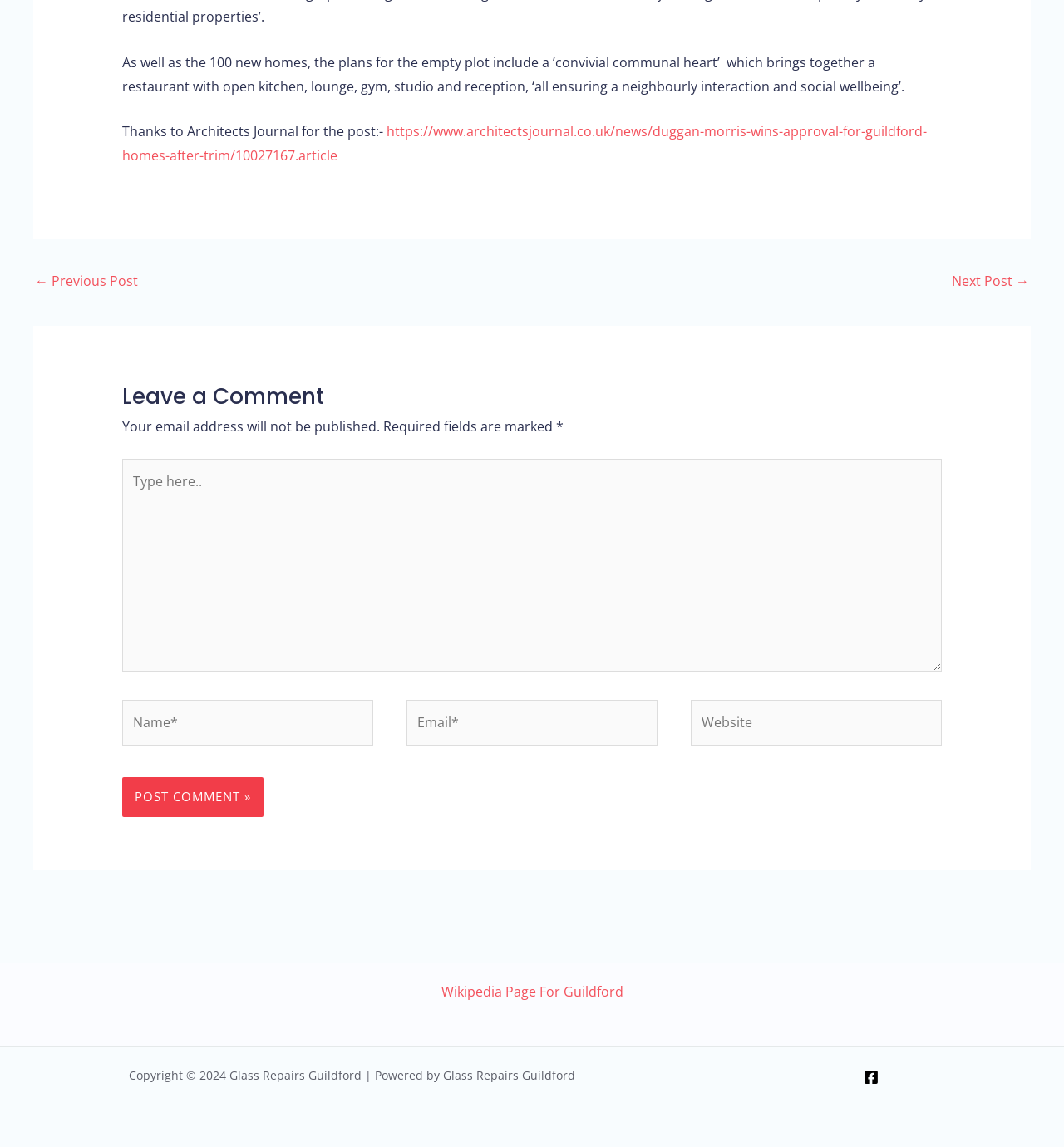Determine the bounding box for the HTML element described here: "Wikipedia Page For Guildford". The coordinates should be given as [left, top, right, bottom] with each number being a float between 0 and 1.

[0.414, 0.857, 0.586, 0.872]